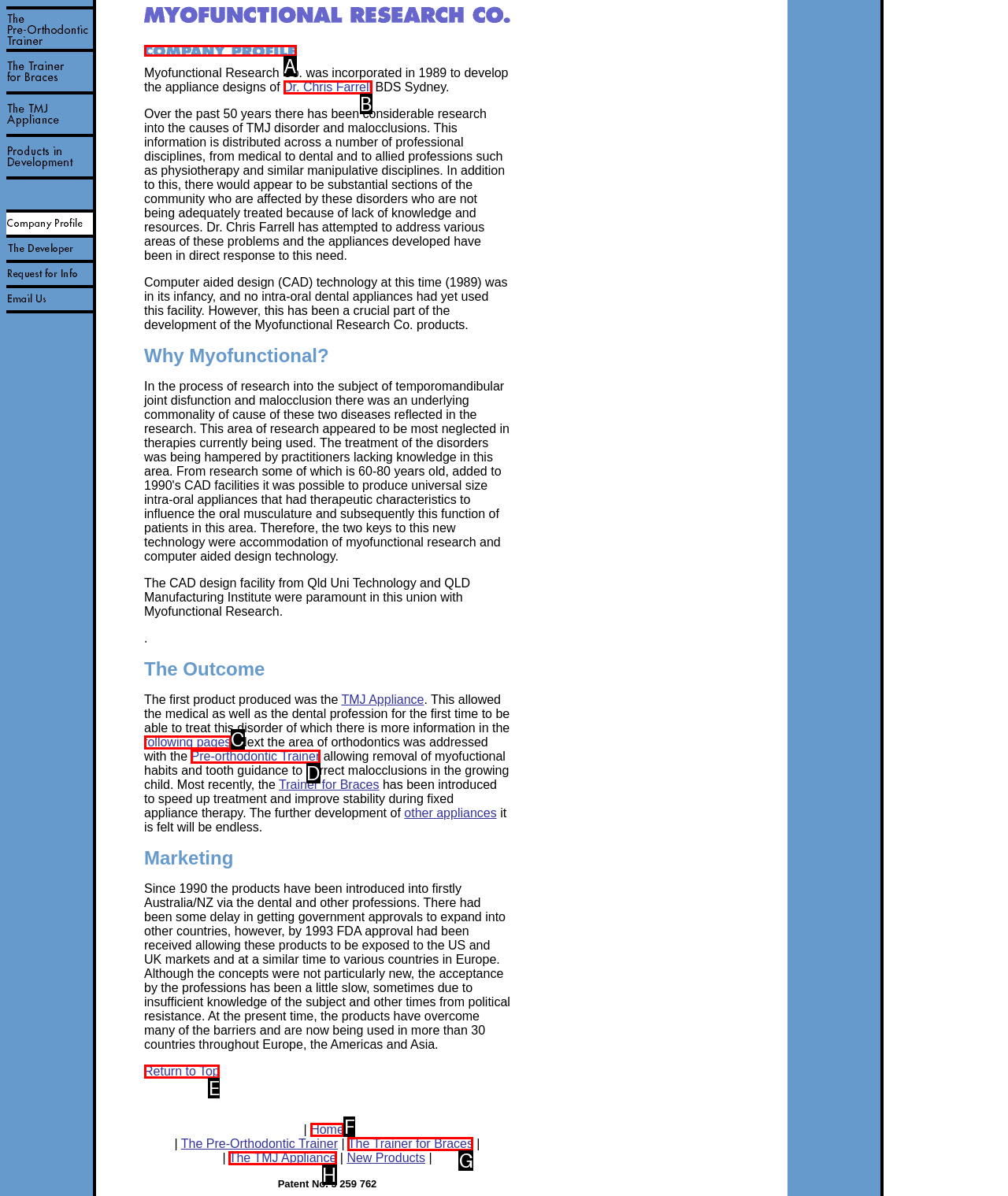Select the letter of the UI element you need to click to complete this task: View Company Profile.

A